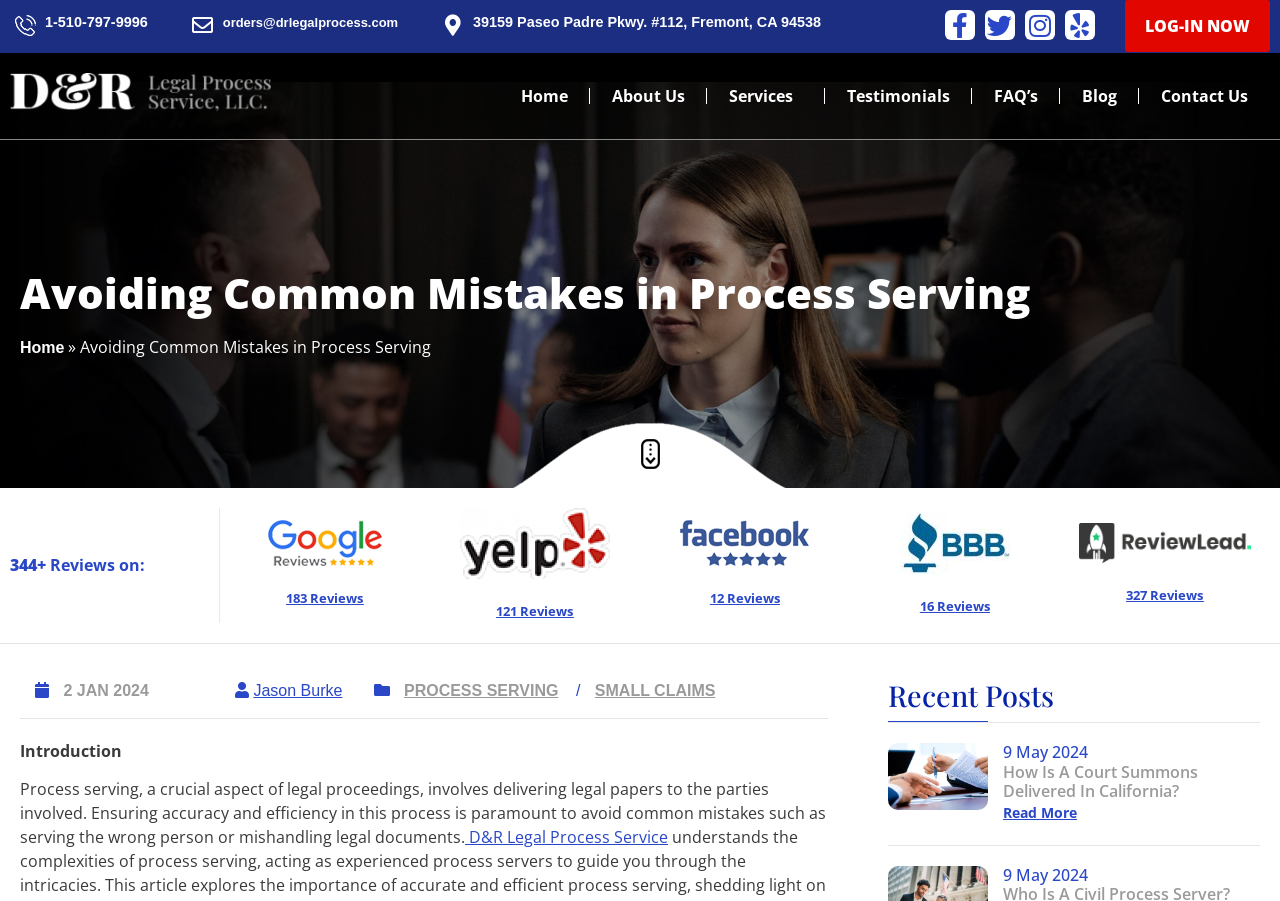Extract the bounding box of the UI element described as: "Home".

[0.39, 0.08, 0.461, 0.132]